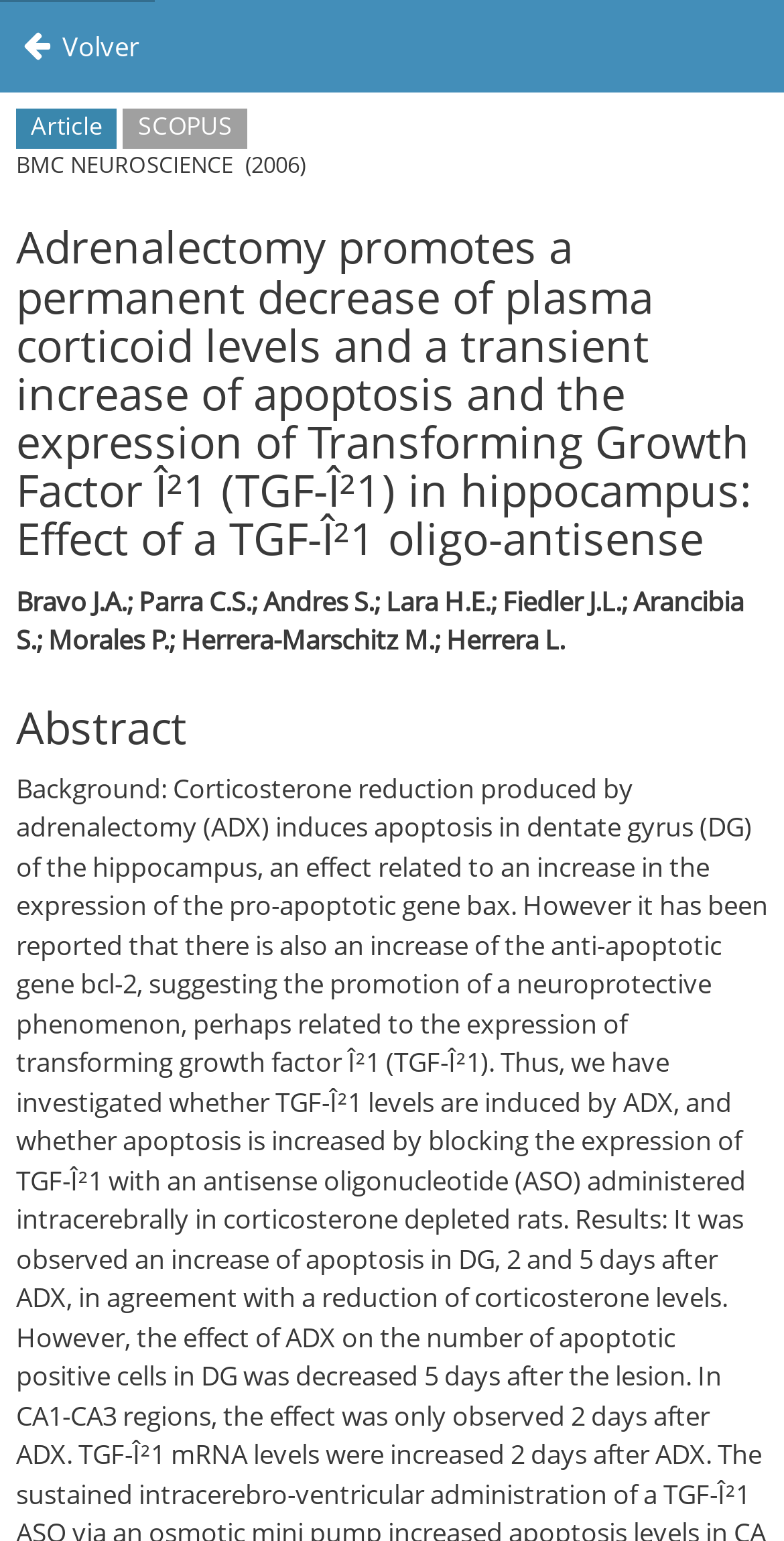Identify the bounding box coordinates for the UI element described as follows: "Volver". Ensure the coordinates are four float numbers between 0 and 1, formatted as [left, top, right, bottom].

[0.0, 0.001, 0.197, 0.06]